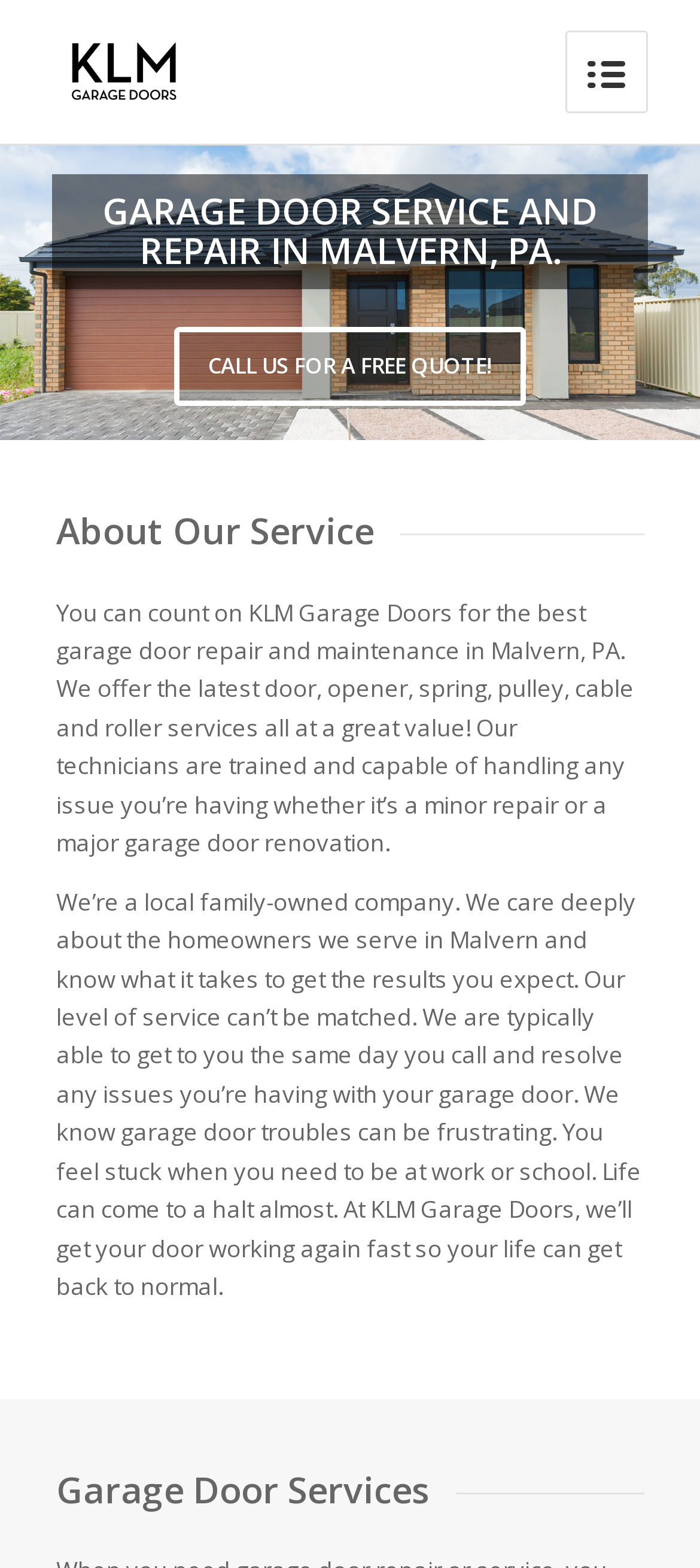Respond with a single word or phrase to the following question: What types of garage door issues can KLM Garage Doors handle?

Minor repairs and major renovations